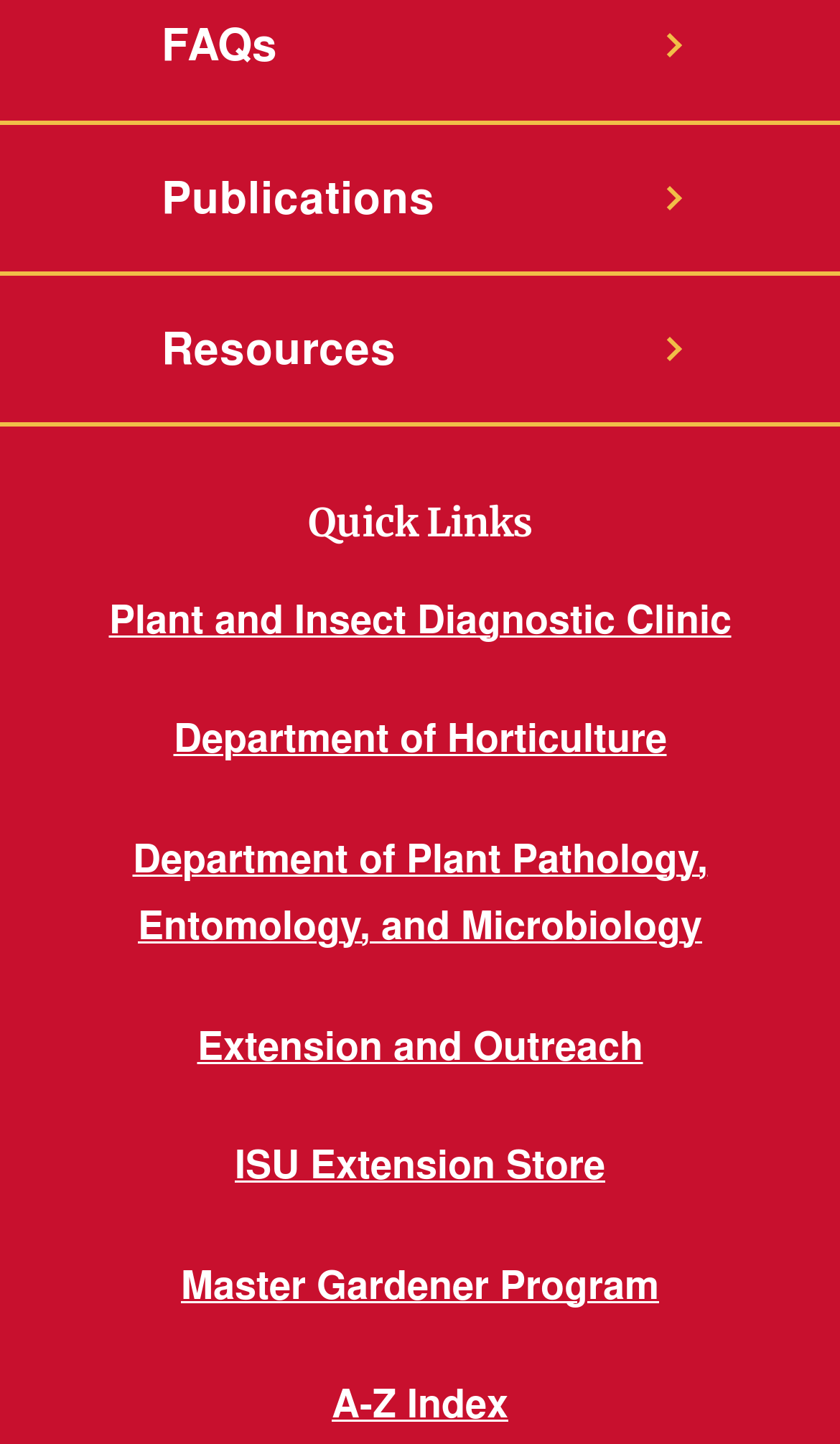Identify the coordinates of the bounding box for the element described below: "Plant and Insect Diagnostic Clinic". Return the coordinates as four float numbers between 0 and 1: [left, top, right, bottom].

[0.129, 0.411, 0.871, 0.448]